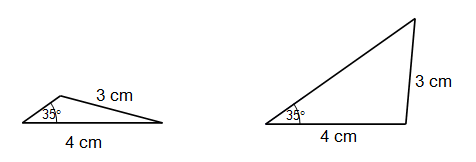Respond concisely with one word or phrase to the following query:
What is the length of the two sides in each triangle?

4 cm and 3 cm